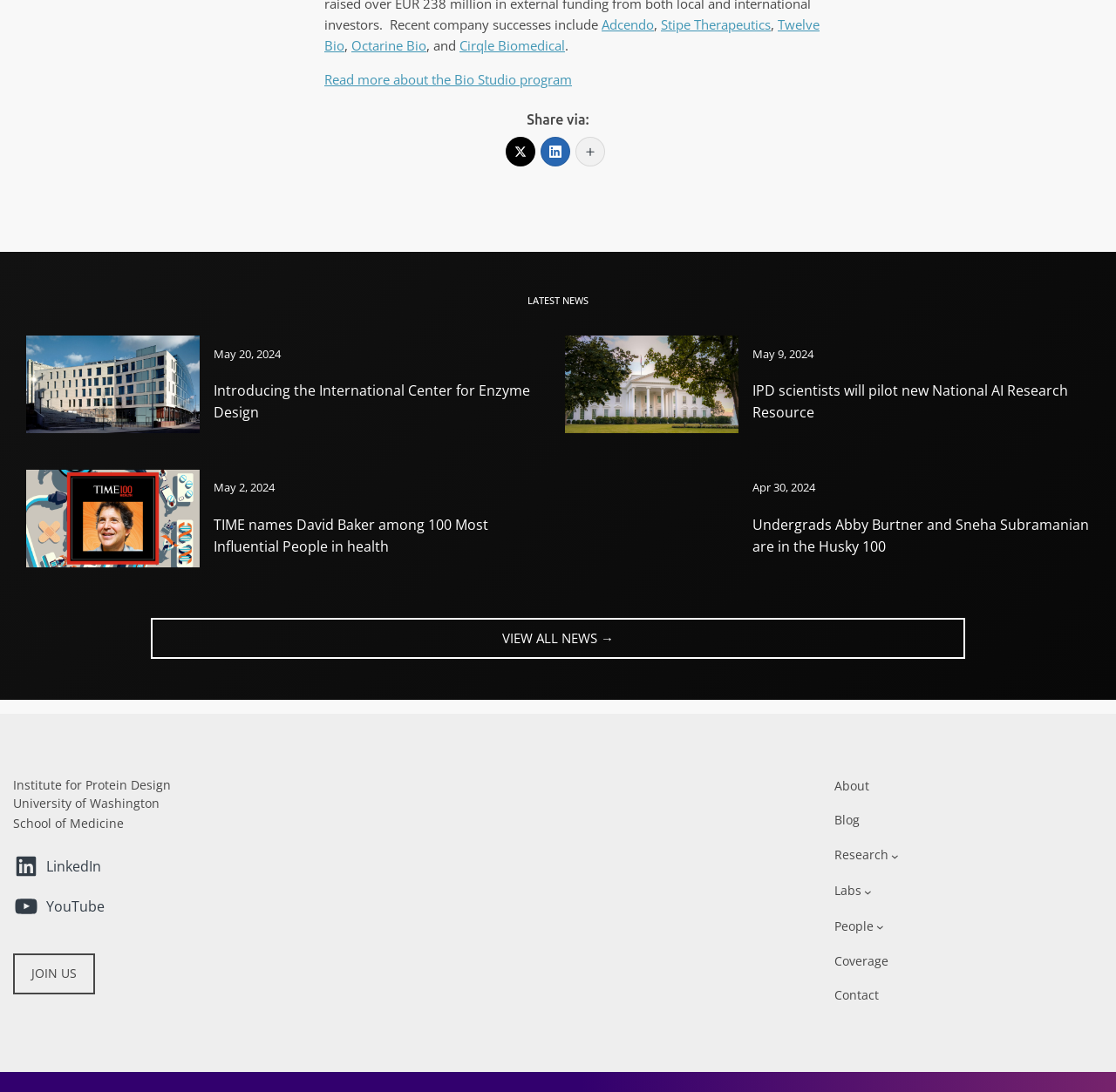Respond to the question below with a single word or phrase: How many news articles are displayed on the webpage?

4